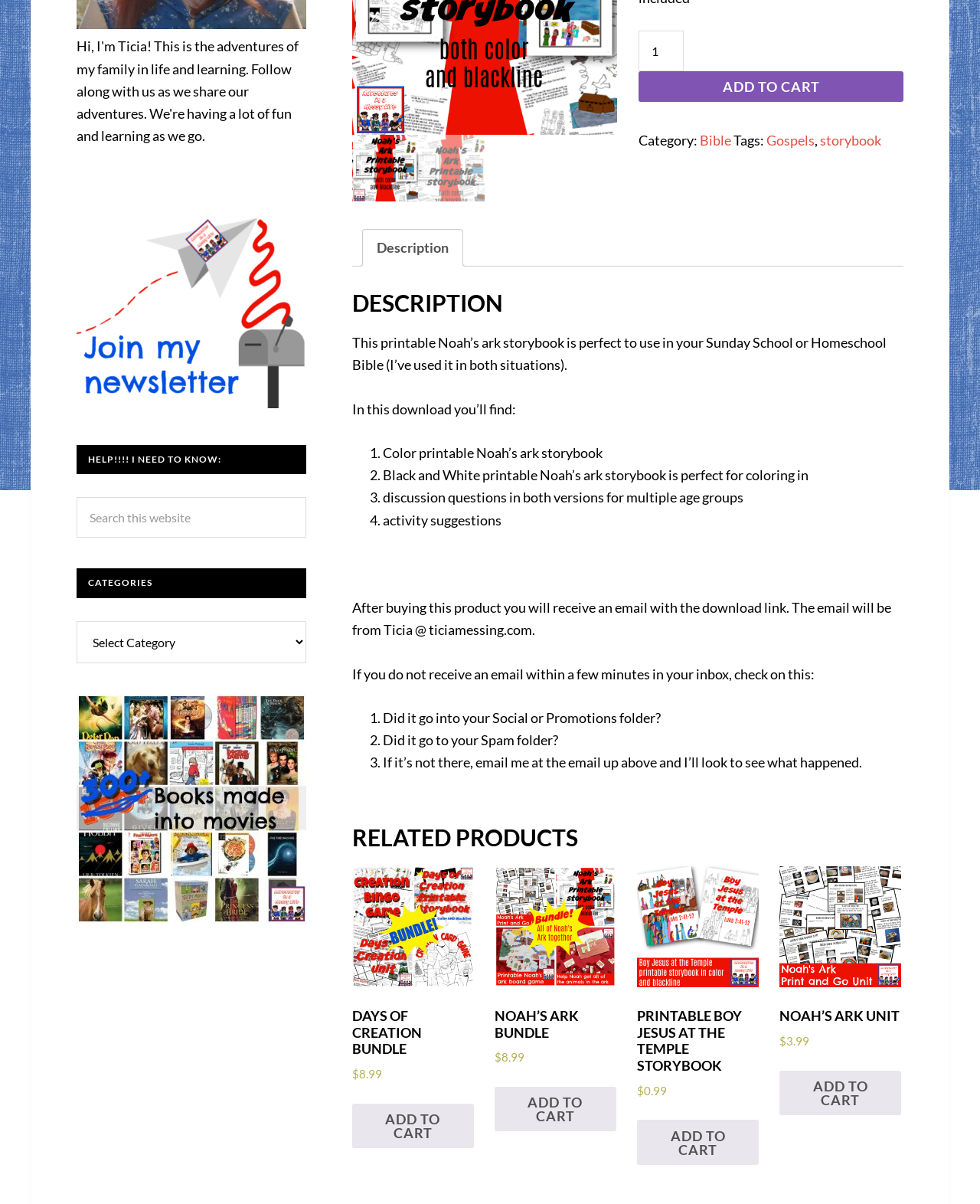Predict the bounding box coordinates of the UI element that matches this description: "Noah’s Ark Unit $3.99". The coordinates should be in the format [left, top, right, bottom] with each value between 0 and 1.

[0.796, 0.719, 0.92, 0.92]